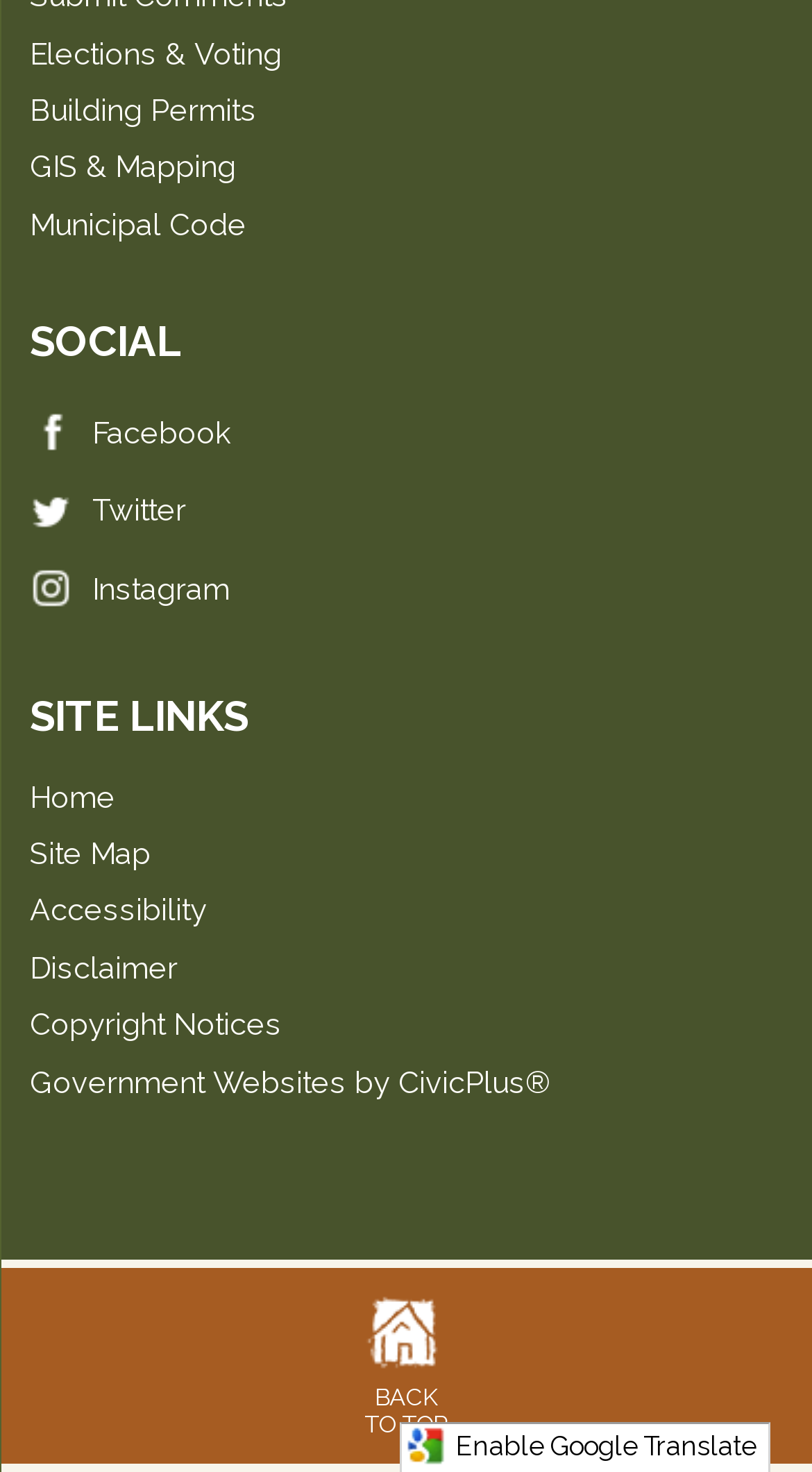Pinpoint the bounding box coordinates of the element to be clicked to execute the instruction: "Visit Facebook".

[0.037, 0.273, 0.963, 0.316]